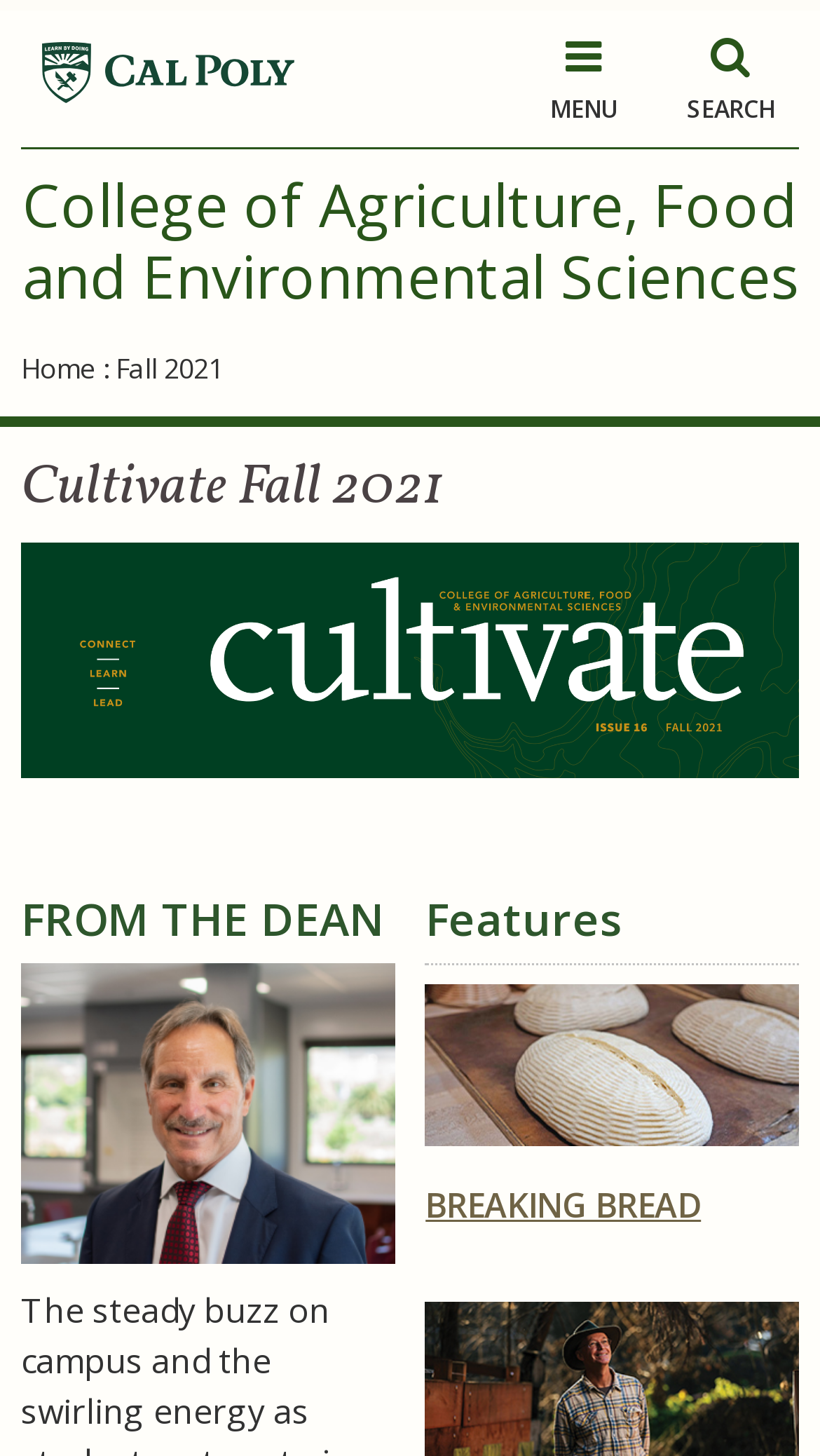Answer the question with a brief word or phrase:
What is the name of the college?

College of Agriculture, Food and Environmental Sciences